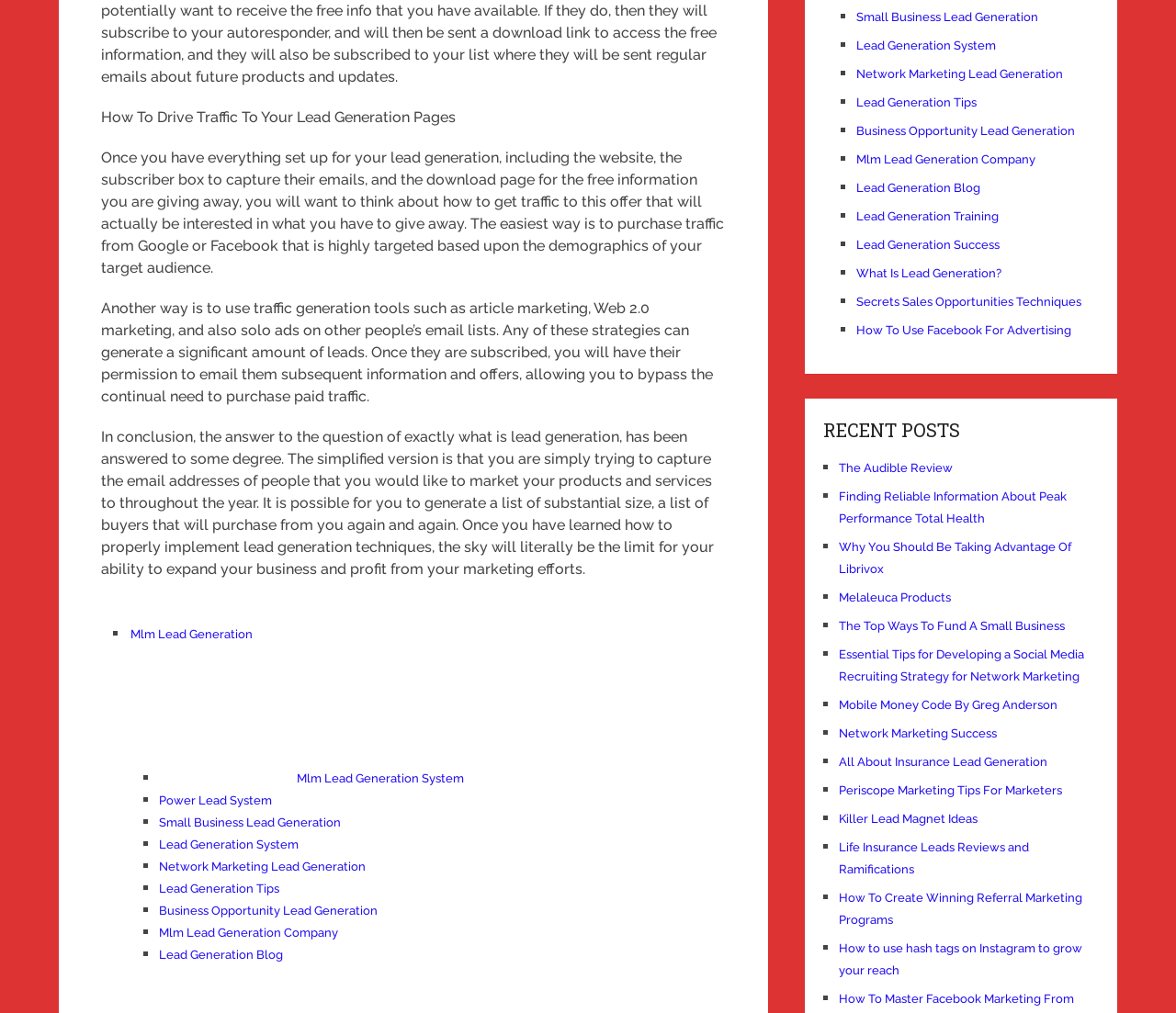Determine the bounding box coordinates for the area that should be clicked to carry out the following instruction: "View related posts".

None